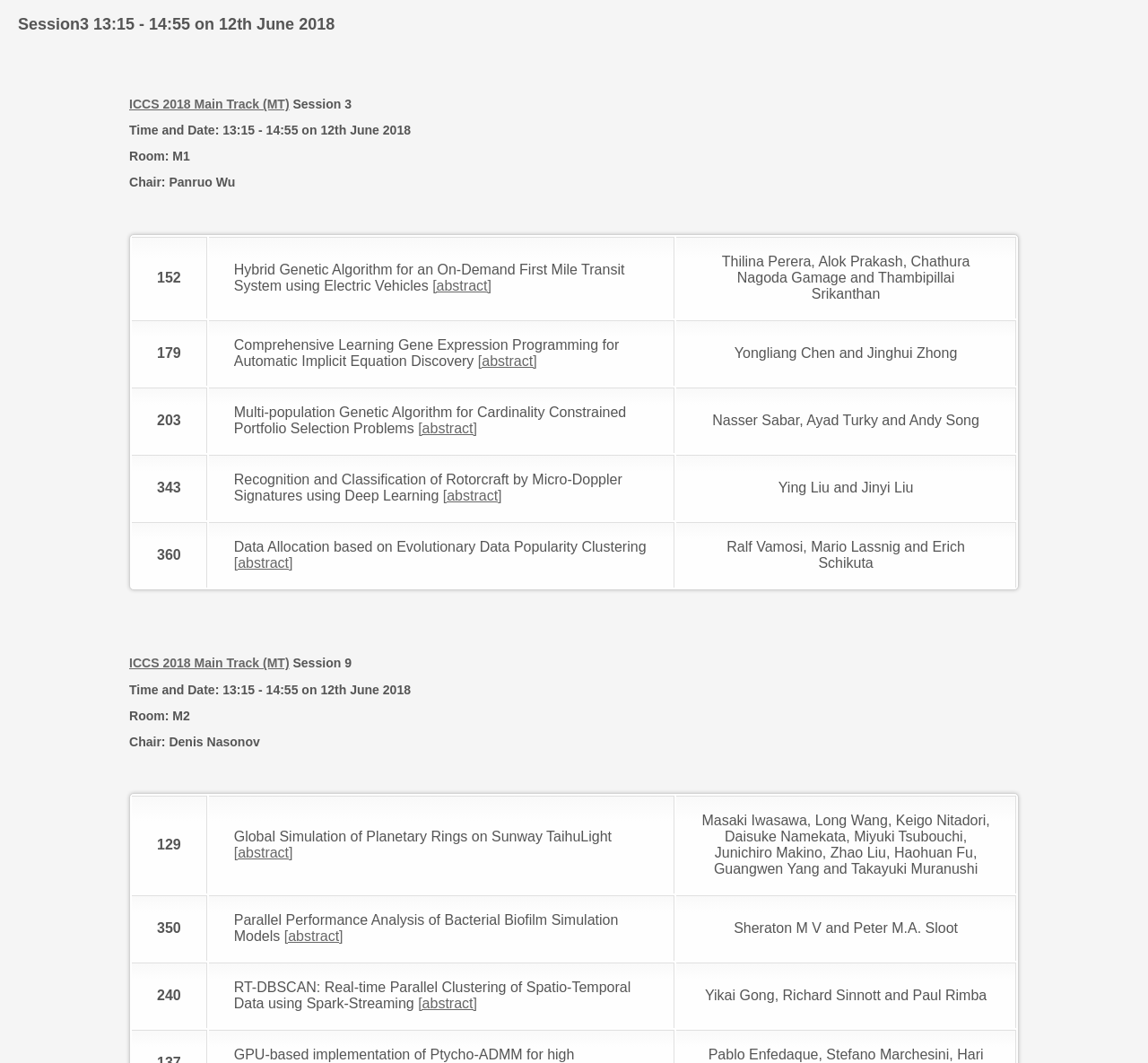Please answer the following question as detailed as possible based on the image: 
How many papers are listed in Session 3?

I counted the number of rows in the table under the 'ICCS 2018 Main Track (MT) Session 3' section and found four rows, each corresponding to a paper.